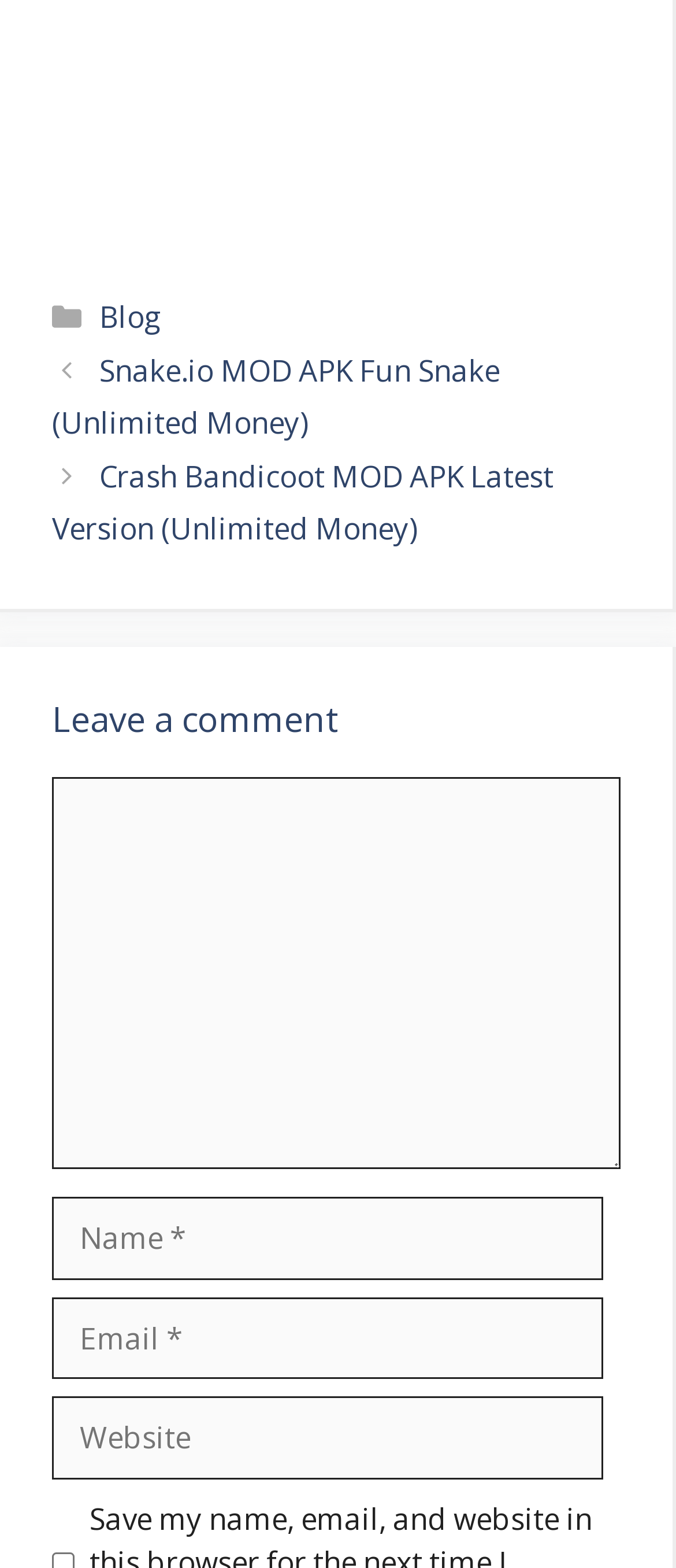Please provide a detailed answer to the question below based on the screenshot: 
What is the last field in the comment section?

By looking at the comment section, I found the last field is labeled 'Website' and it is not required.